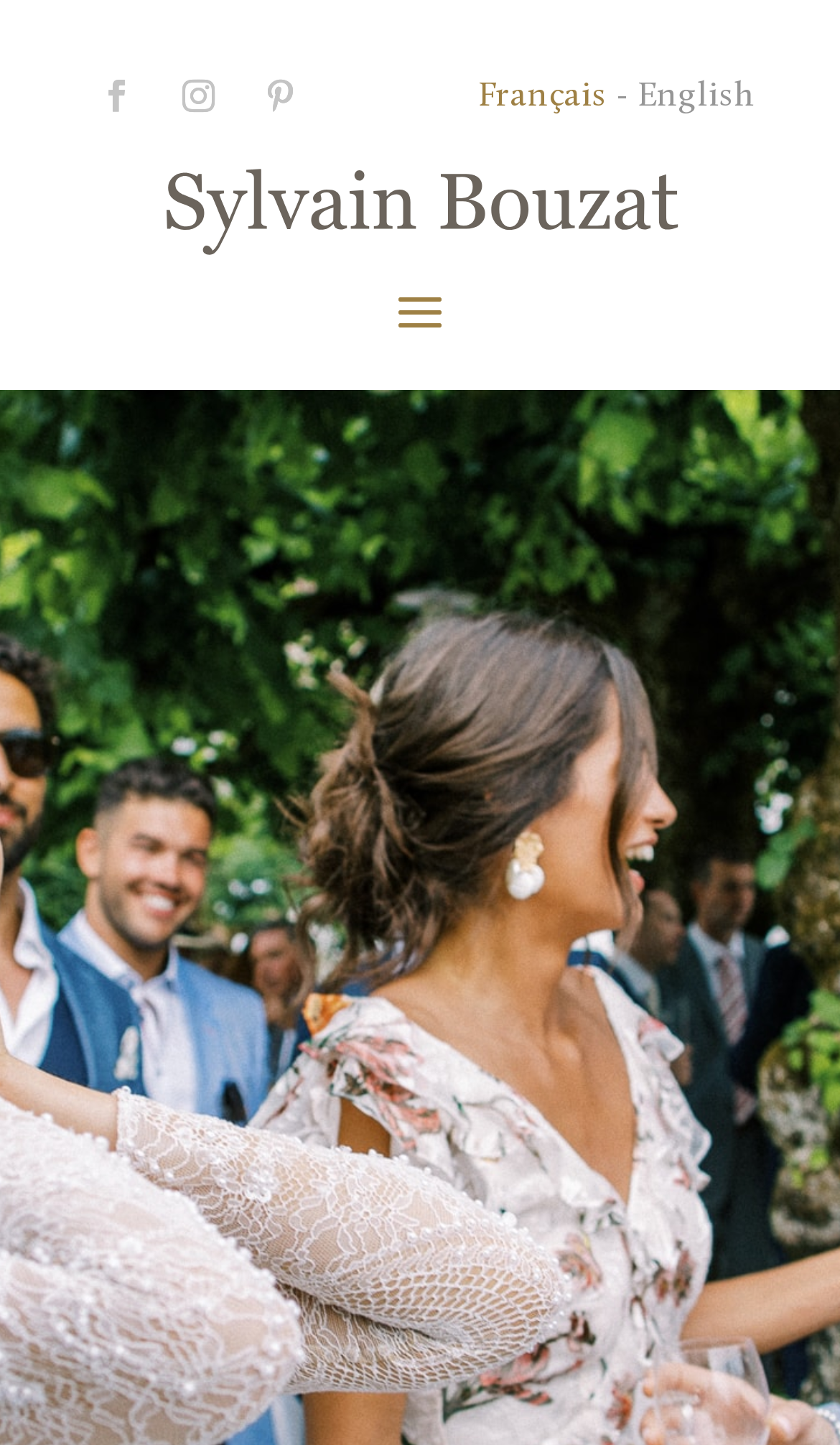Find the bounding box of the UI element described as follows: "Follow".

[0.295, 0.045, 0.372, 0.089]